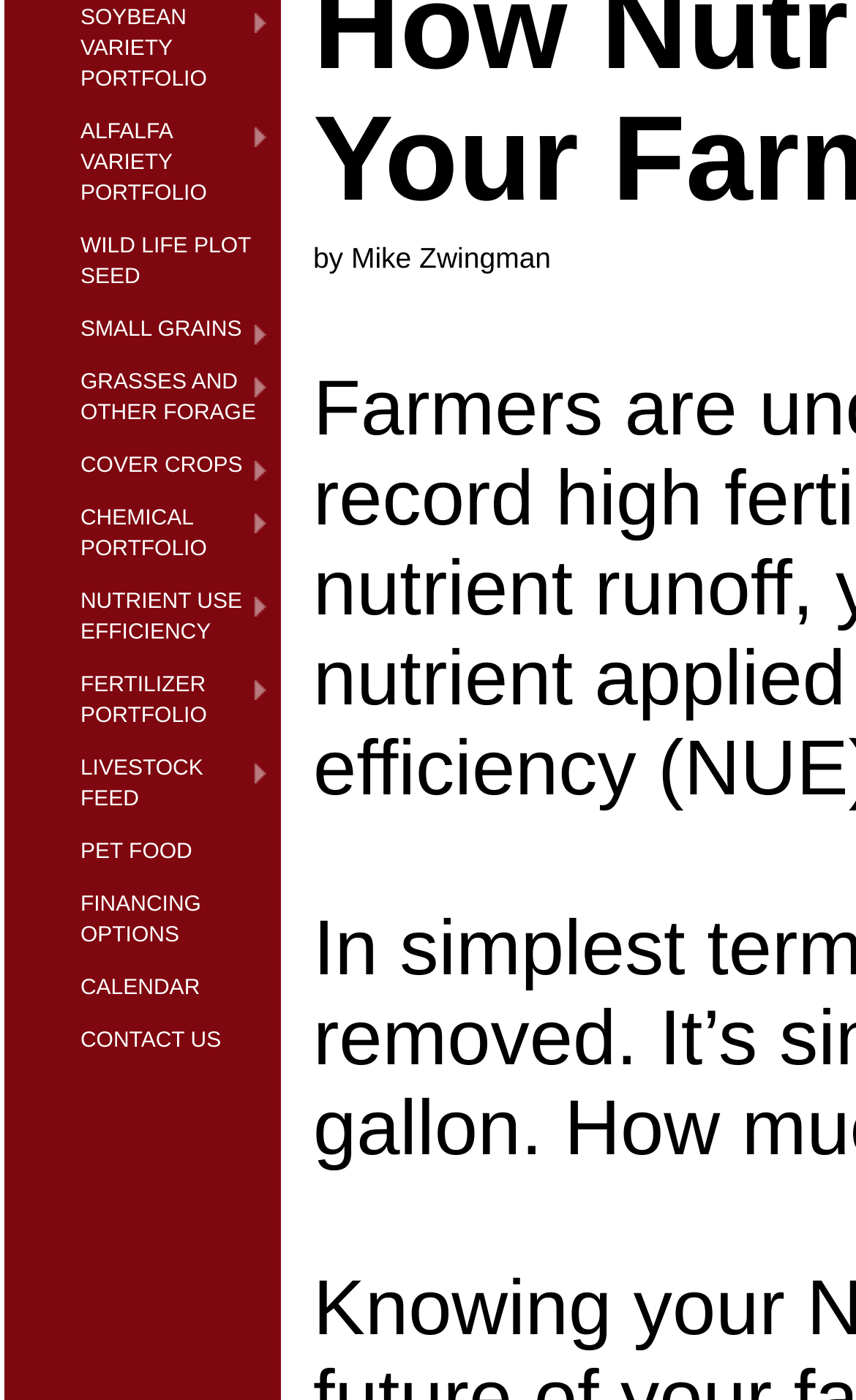Identify the bounding box coordinates of the area that should be clicked in order to complete the given instruction: "Learn about NUTRIENT USE EFFICIENCY". The bounding box coordinates should be four float numbers between 0 and 1, i.e., [left, top, right, bottom].

[0.068, 0.412, 0.325, 0.472]